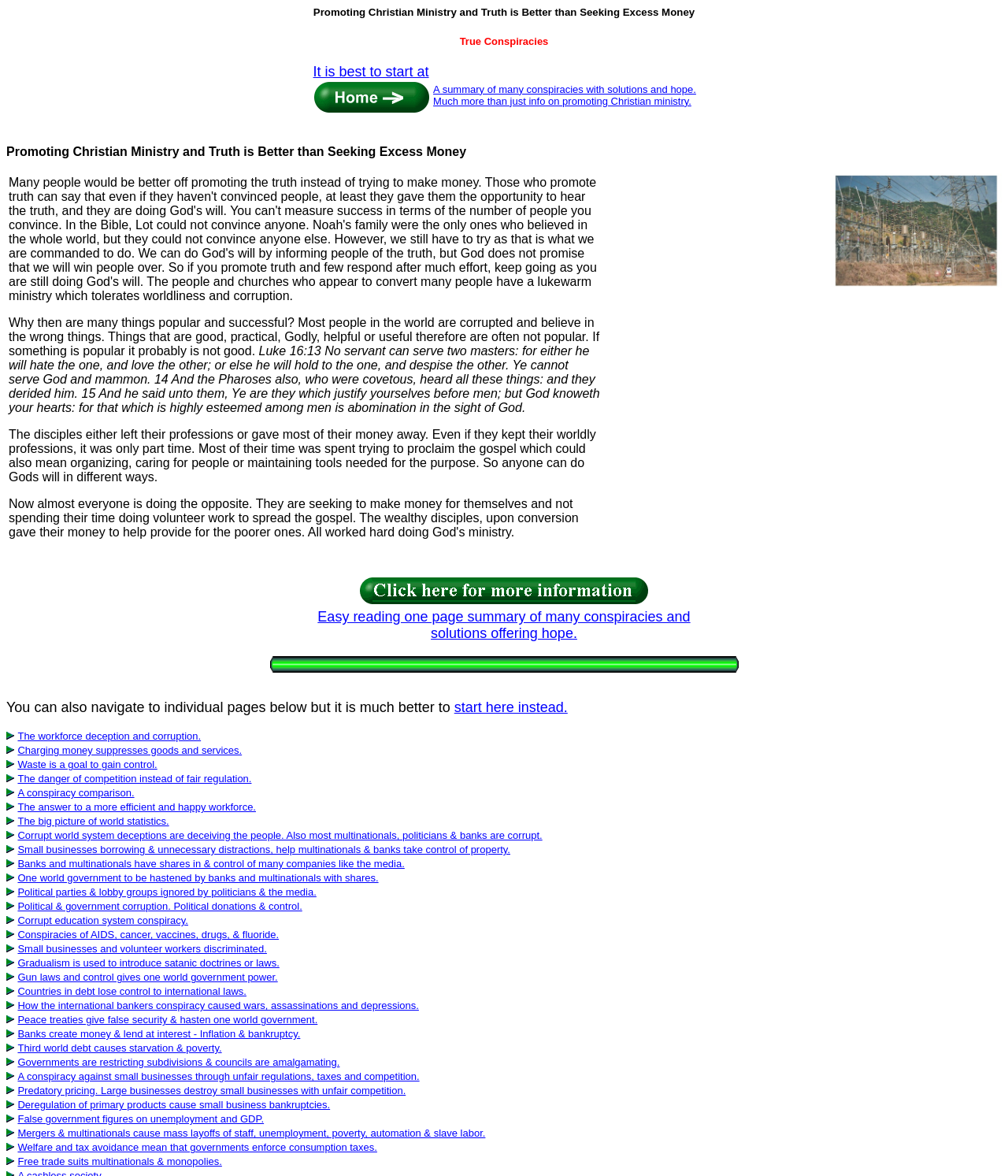Determine the bounding box coordinates of the region that needs to be clicked to achieve the task: "Visit 'Easy reading one page summary of many conspiracies and solutions offering hope'".

[0.315, 0.518, 0.685, 0.545]